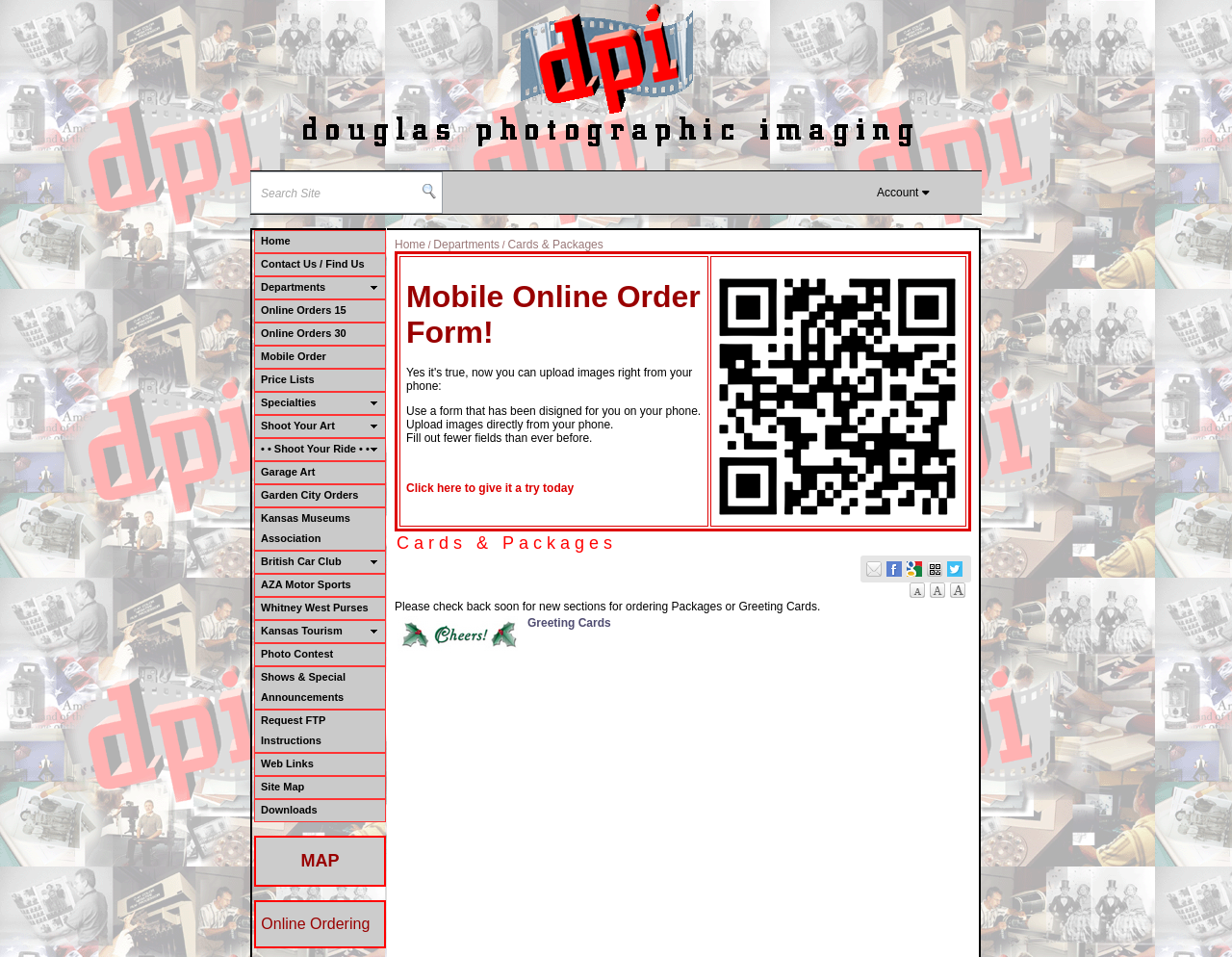What types of orders can be placed online?
By examining the image, provide a one-word or phrase answer.

Mobile and Packages